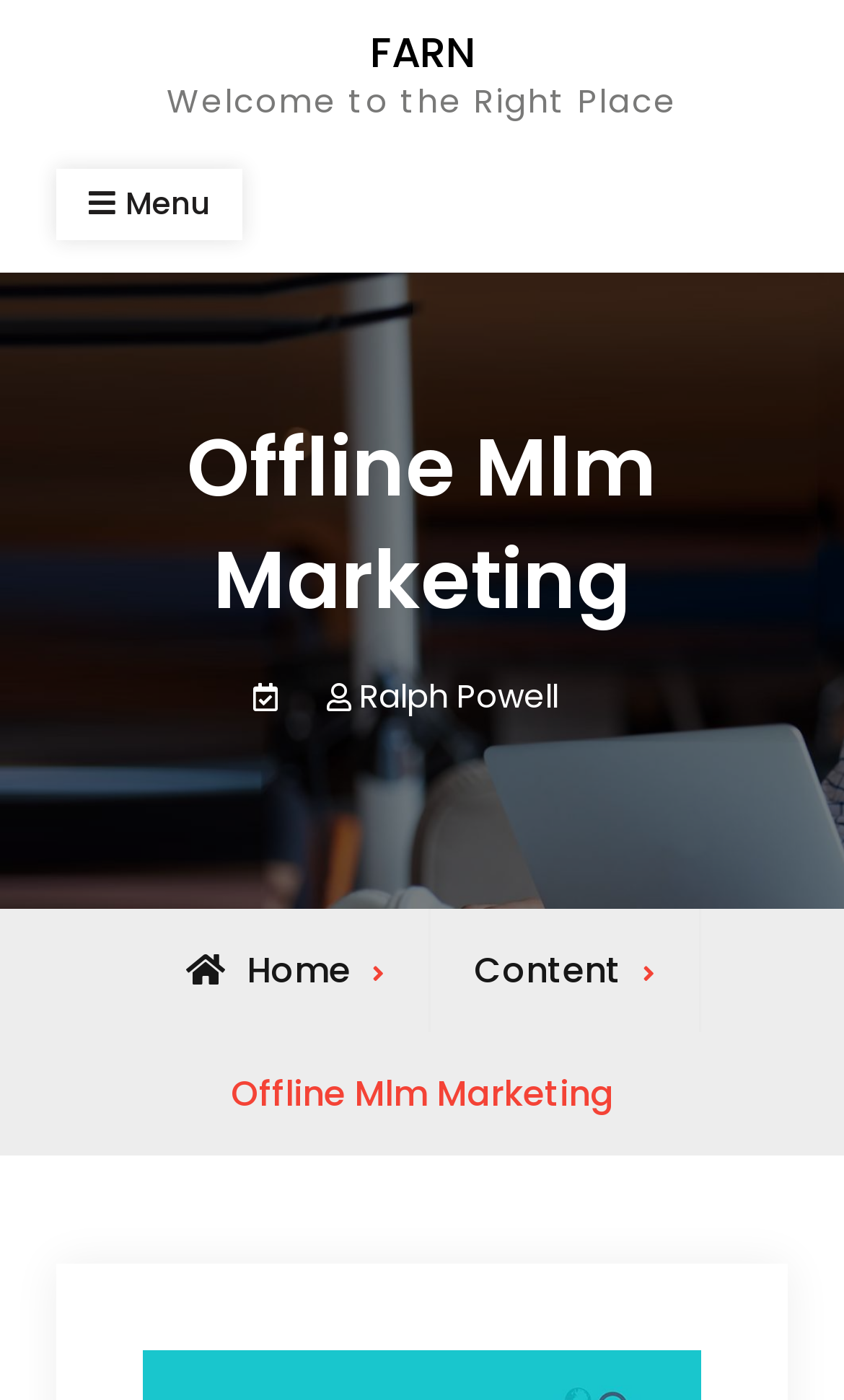Reply to the question below using a single word or brief phrase:
What is the purpose of the button?

Menu